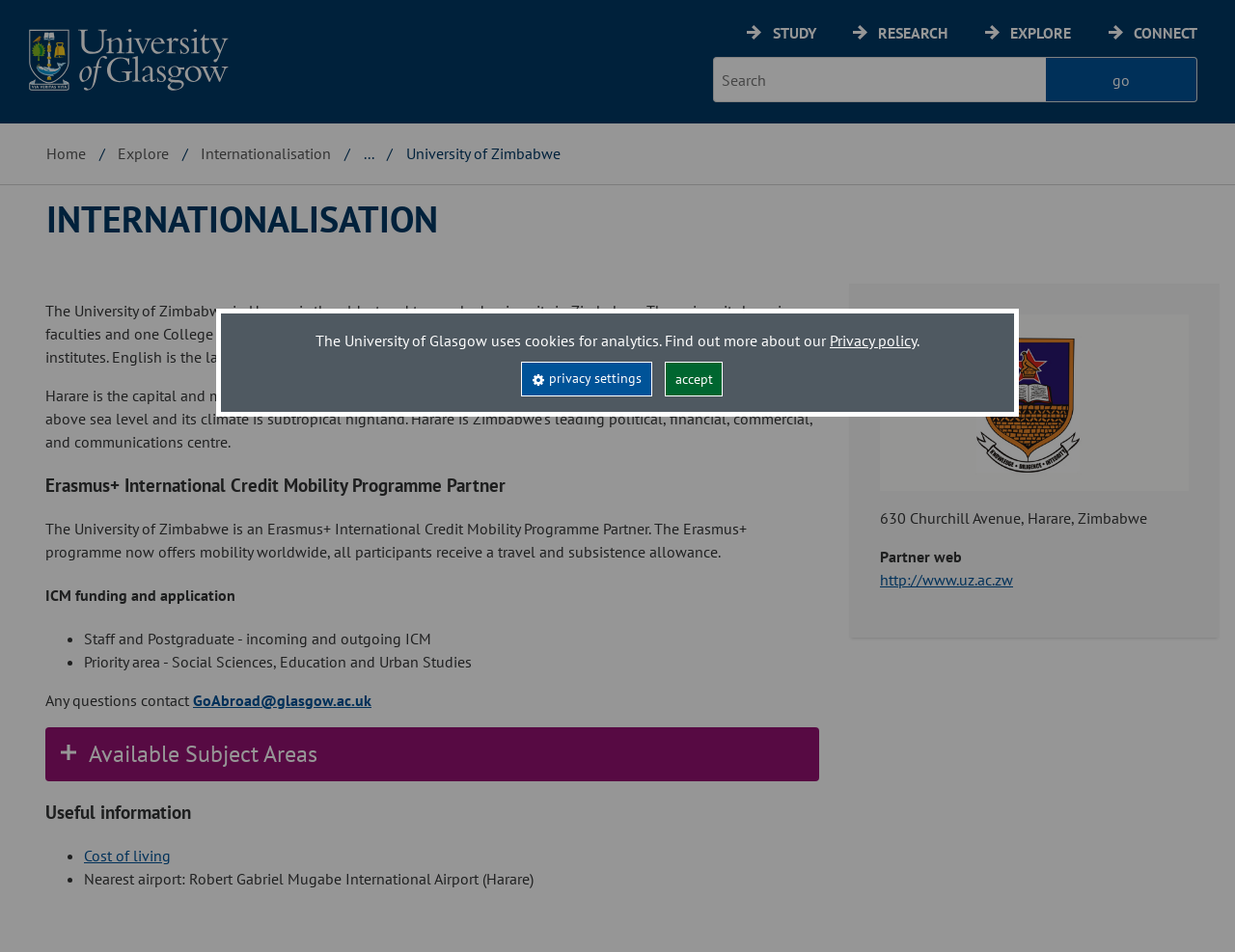How many faculties does the University of Zimbabwe have?
Could you answer the question in a detailed manner, providing as much information as possible?

The answer can be found in the main content section of the webpage, where it is stated that 'The University of Zimbabwe in Harare, is the oldest and top ranked university in Zimbabwe. The university has nine faculties and one College offering a wide variety of degree programmes and many specialist research centres and institutes.'